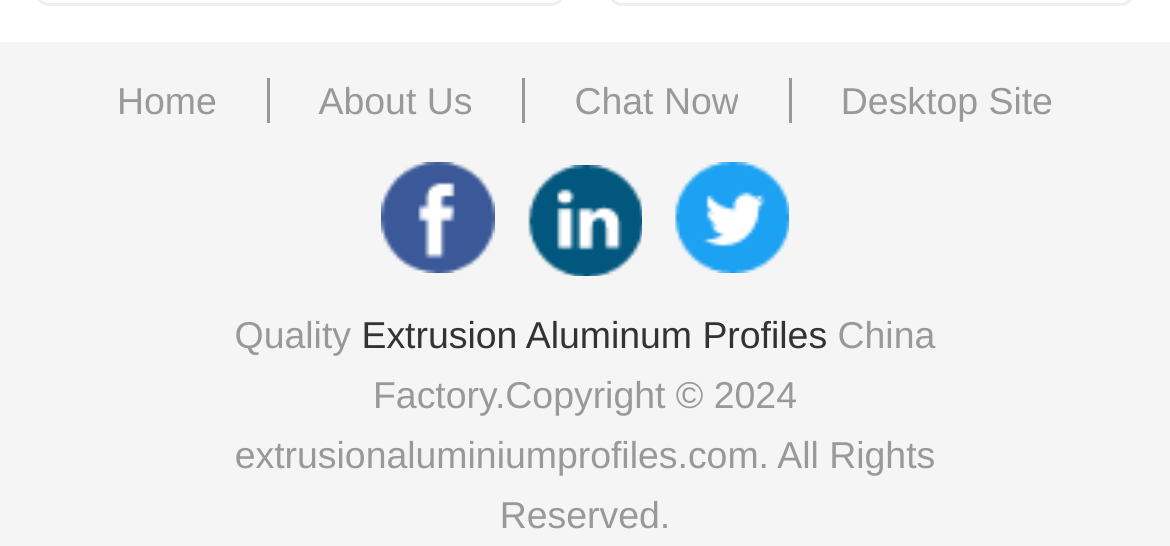Locate the bounding box coordinates of the area you need to click to fulfill this instruction: 'Click on Public'. The coordinates must be in the form of four float numbers ranging from 0 to 1: [left, top, right, bottom].

None